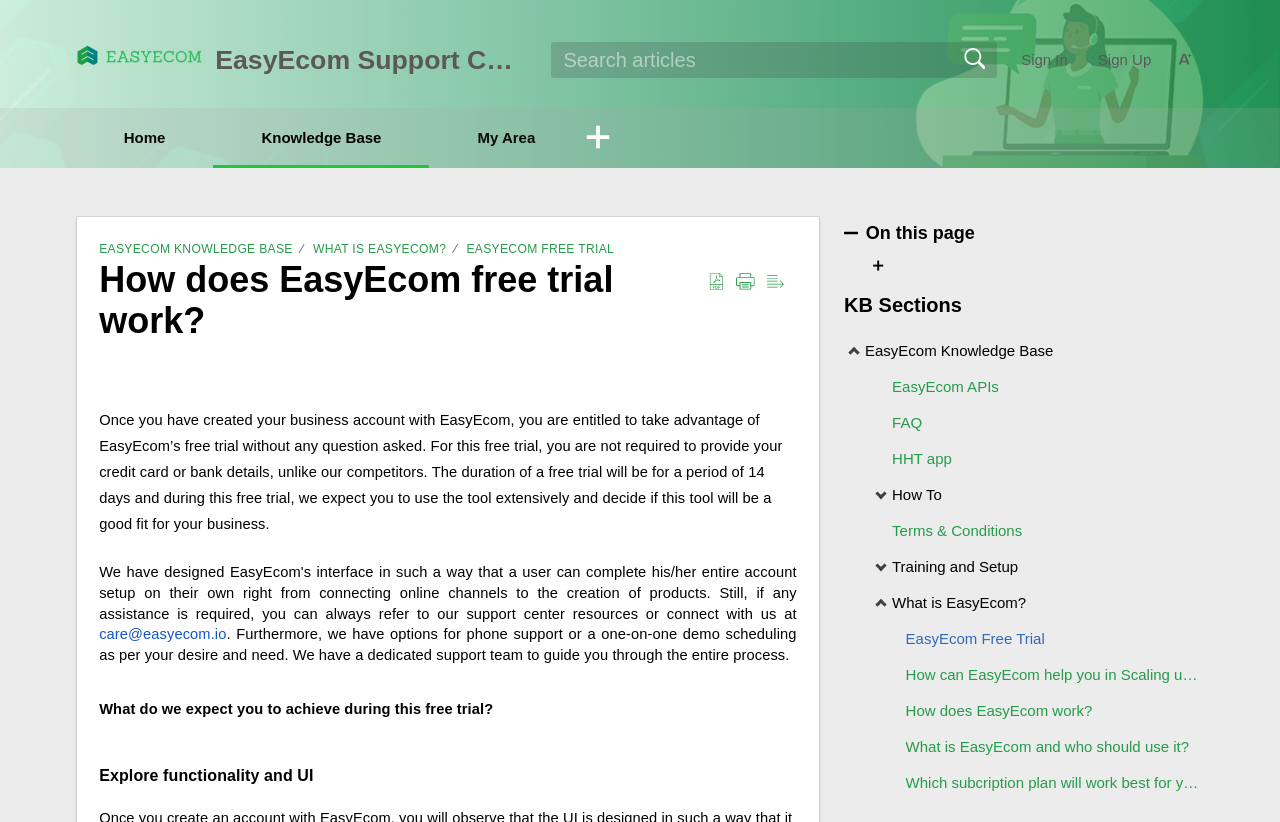What support options are available for EasyEcom users?
Answer the question with as much detail as you can, using the image as a reference.

The webpage mentions that users can opt for phone support or schedule a one-on-one demo as per their desire and need, and that there is a dedicated support team to guide them through the process.